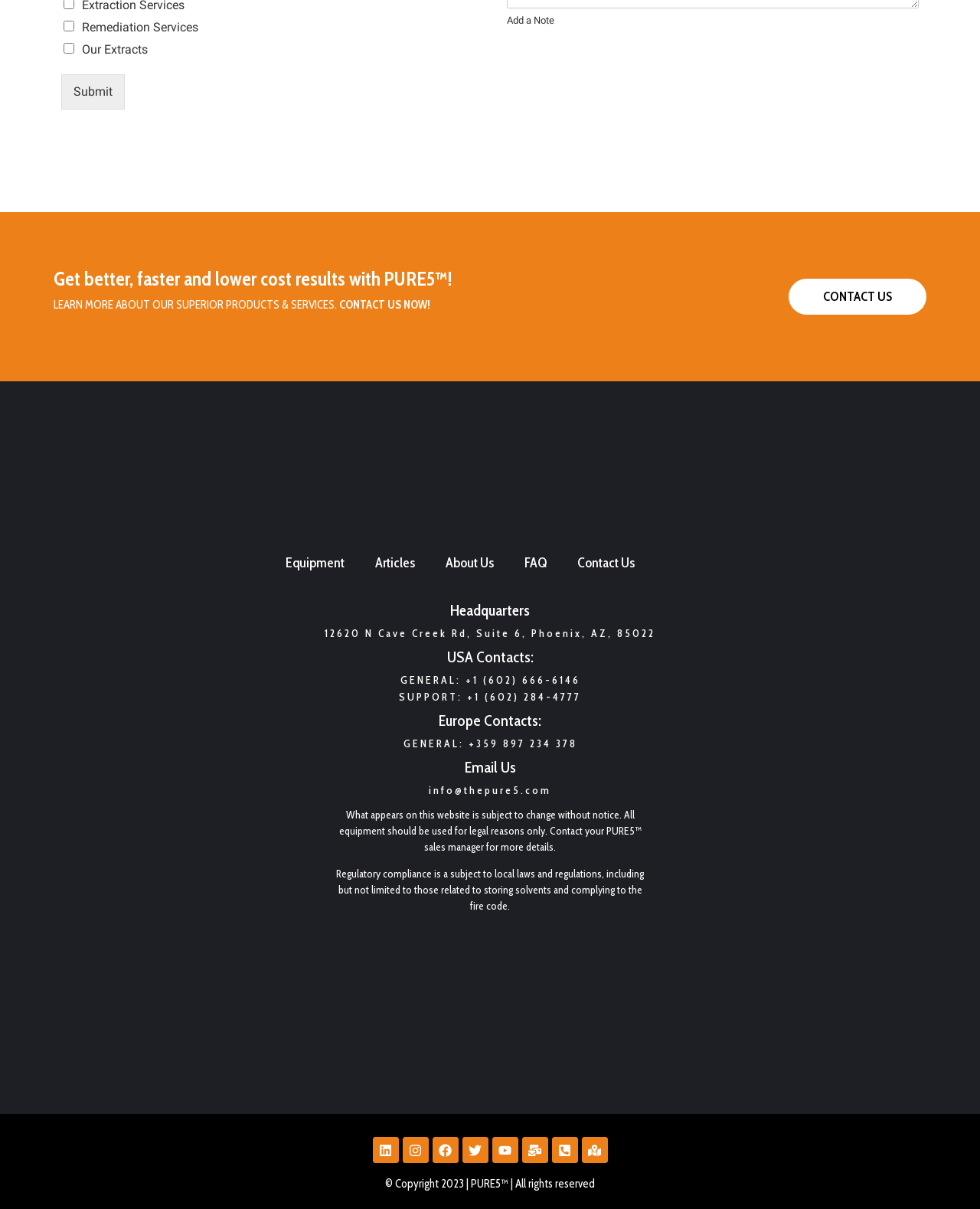What certification is mentioned on the webpage?
Please provide a detailed and thorough answer to the question.

The certification is mentioned in the image description 'green badge stating that Pure5's products are PBX certified' on the webpage, which indicates that the company's products have received this certification.